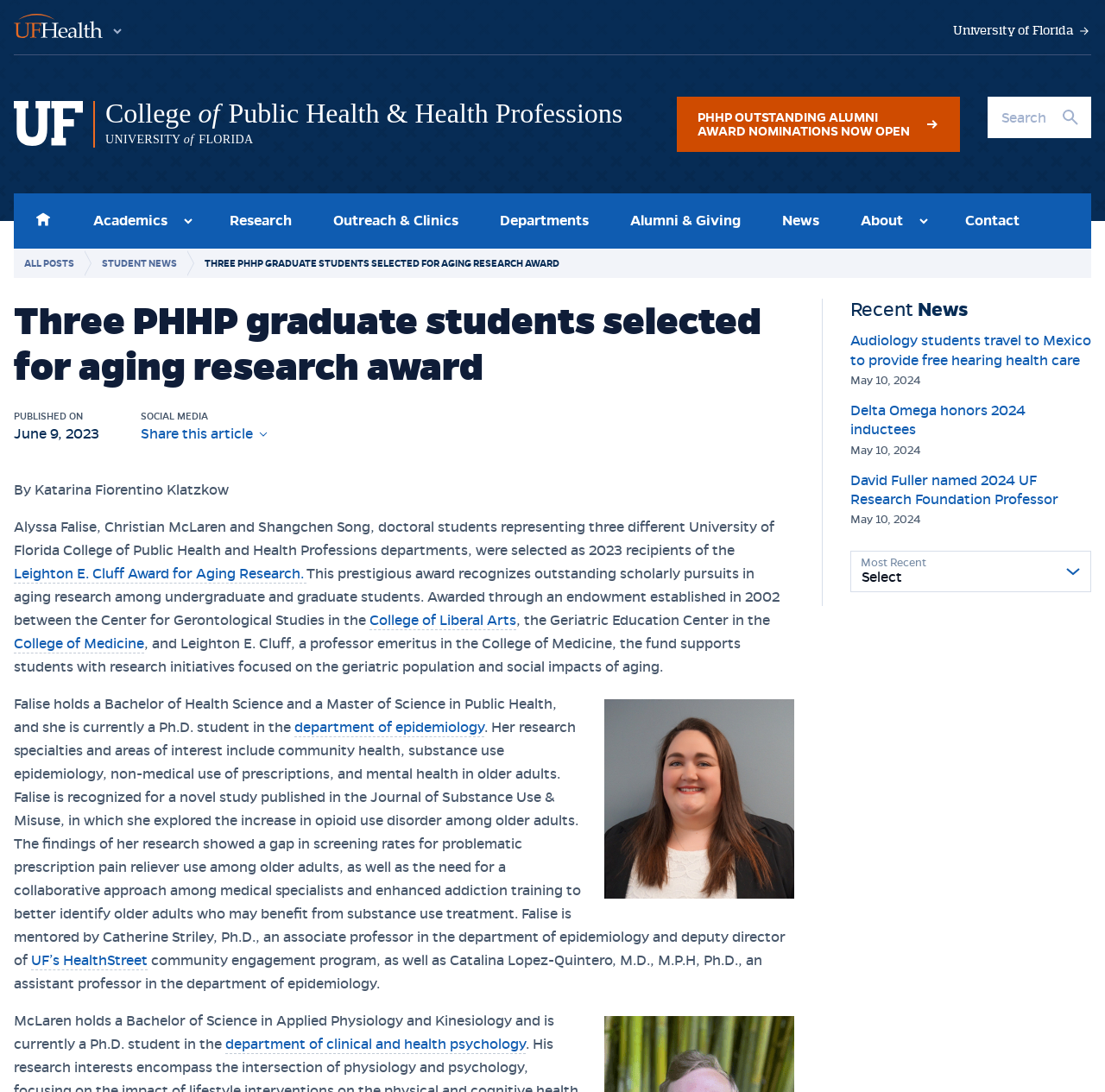Locate the bounding box coordinates of the element that should be clicked to execute the following instruction: "Share this article".

[0.127, 0.39, 0.245, 0.406]